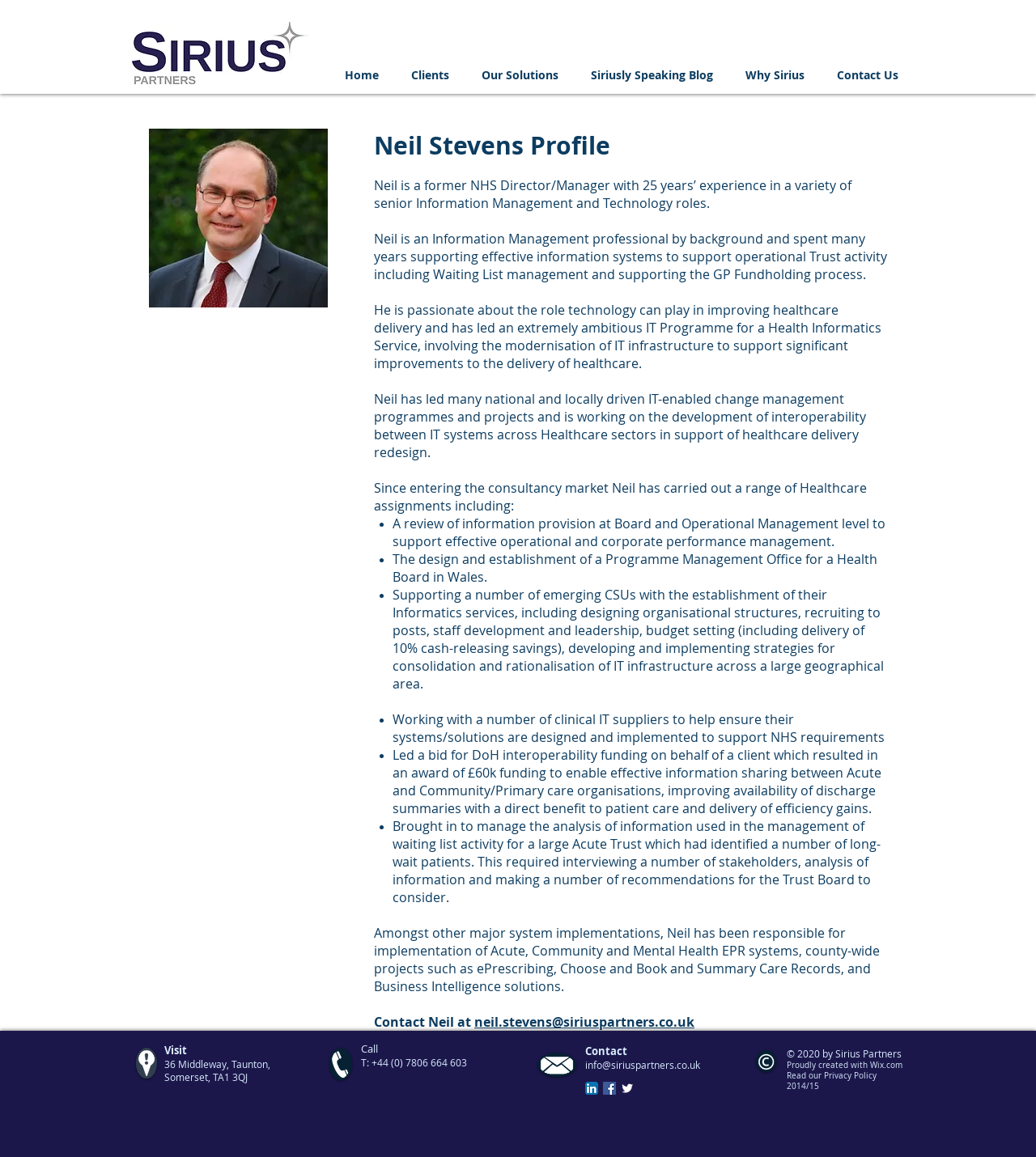Identify the bounding box coordinates of the clickable section necessary to follow the following instruction: "Read the Privacy Policy". The coordinates should be presented as four float numbers from 0 to 1, i.e., [left, top, right, bottom].

[0.759, 0.925, 0.846, 0.943]